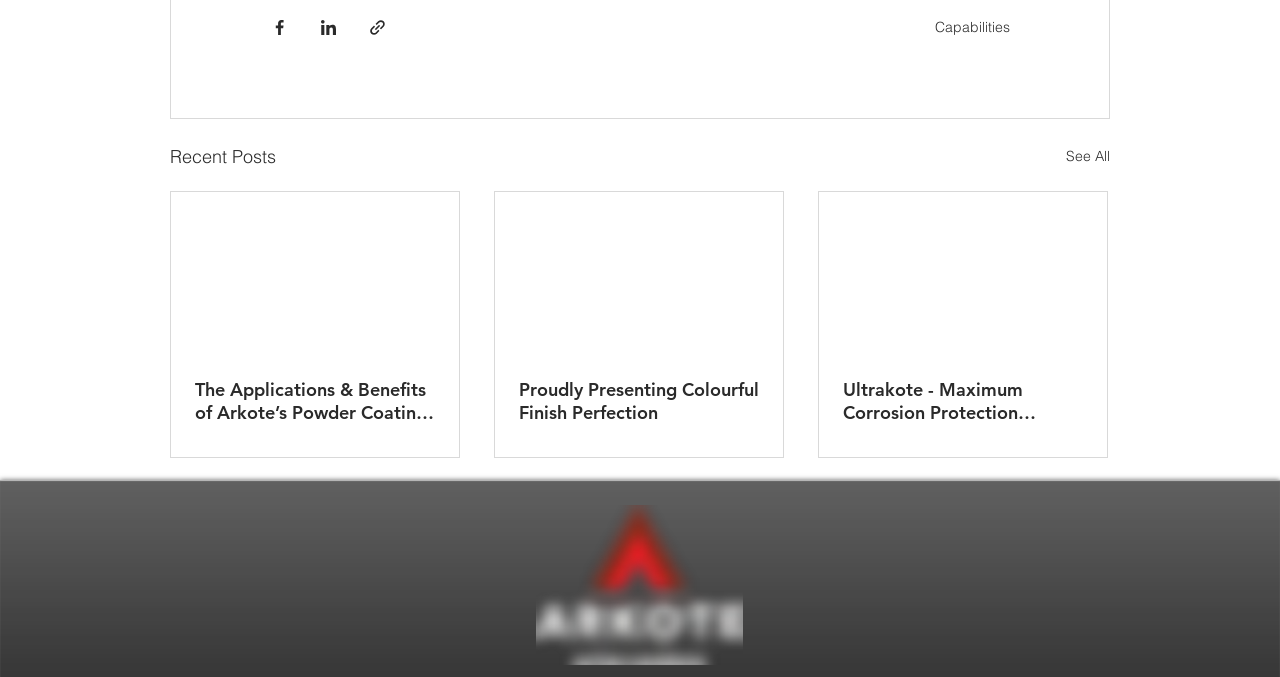Given the element description: "Capabilities", predict the bounding box coordinates of this UI element. The coordinates must be four float numbers between 0 and 1, given as [left, top, right, bottom].

[0.73, 0.027, 0.789, 0.054]